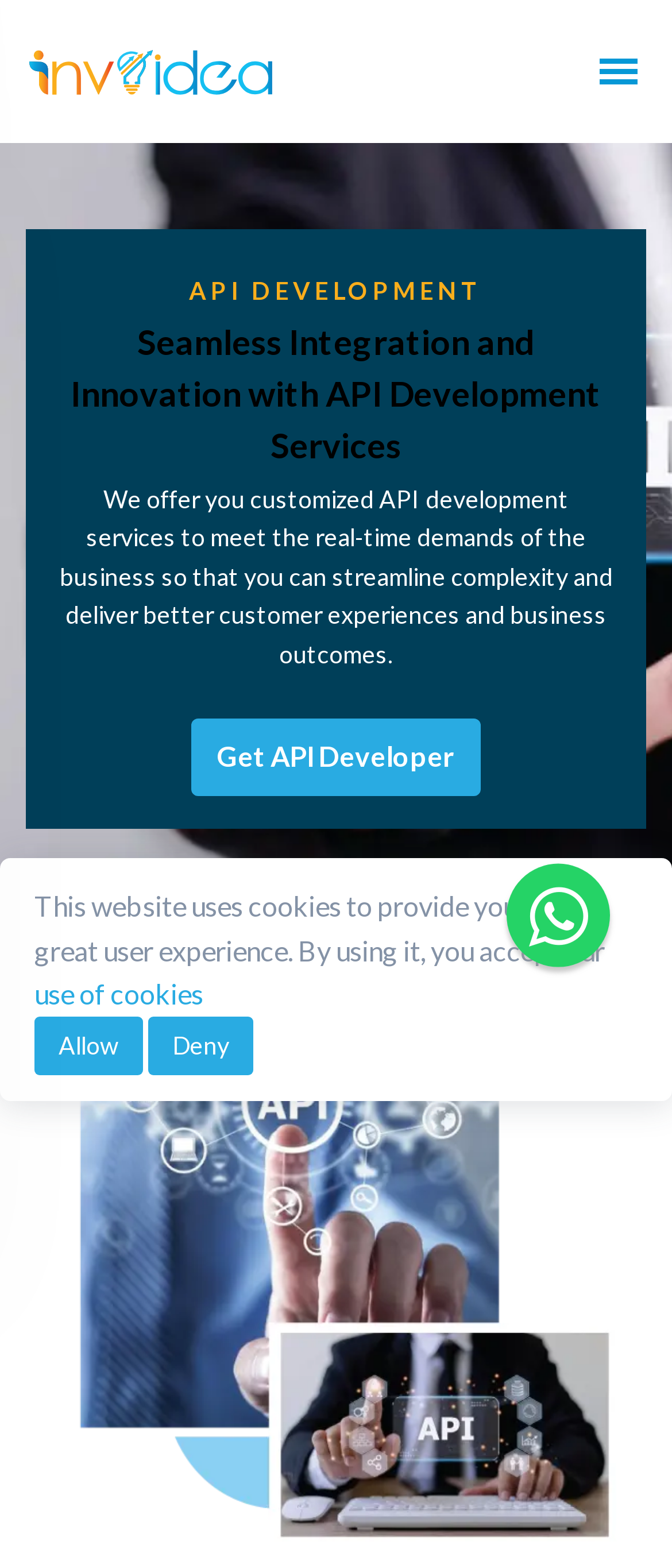What is the main service offered?
Please answer the question with a single word or phrase, referencing the image.

API Development